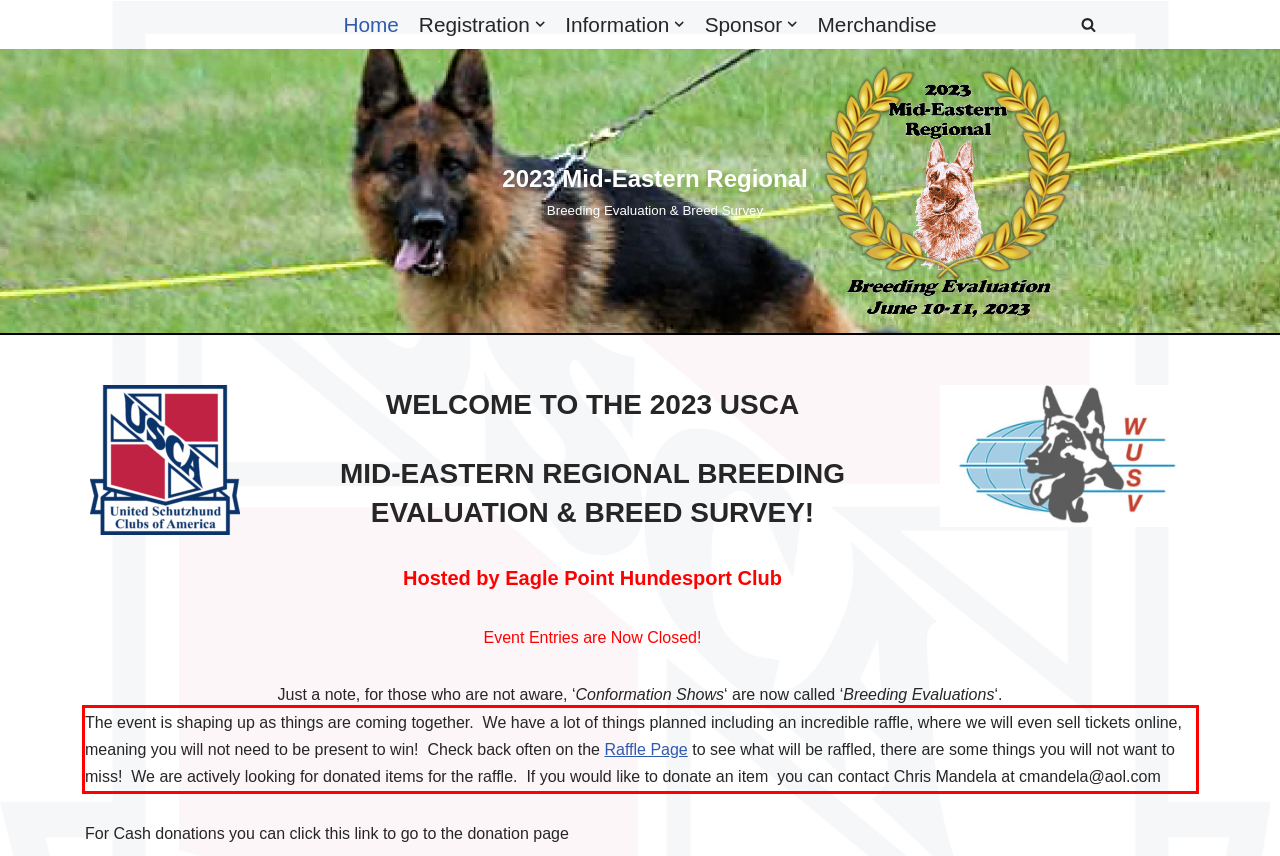Please analyze the provided webpage screenshot and perform OCR to extract the text content from the red rectangle bounding box.

The event is shaping up as things are coming together. We have a lot of things planned including an incredible raffle, where we will even sell tickets online, meaning you will not need to be present to win! Check back often on the Raffle Page to see what will be raffled, there are some things you will not want to miss! We are actively looking for donated items for the raffle. If you would like to donate an item you can contact Chris Mandela at cmandela@aol.com